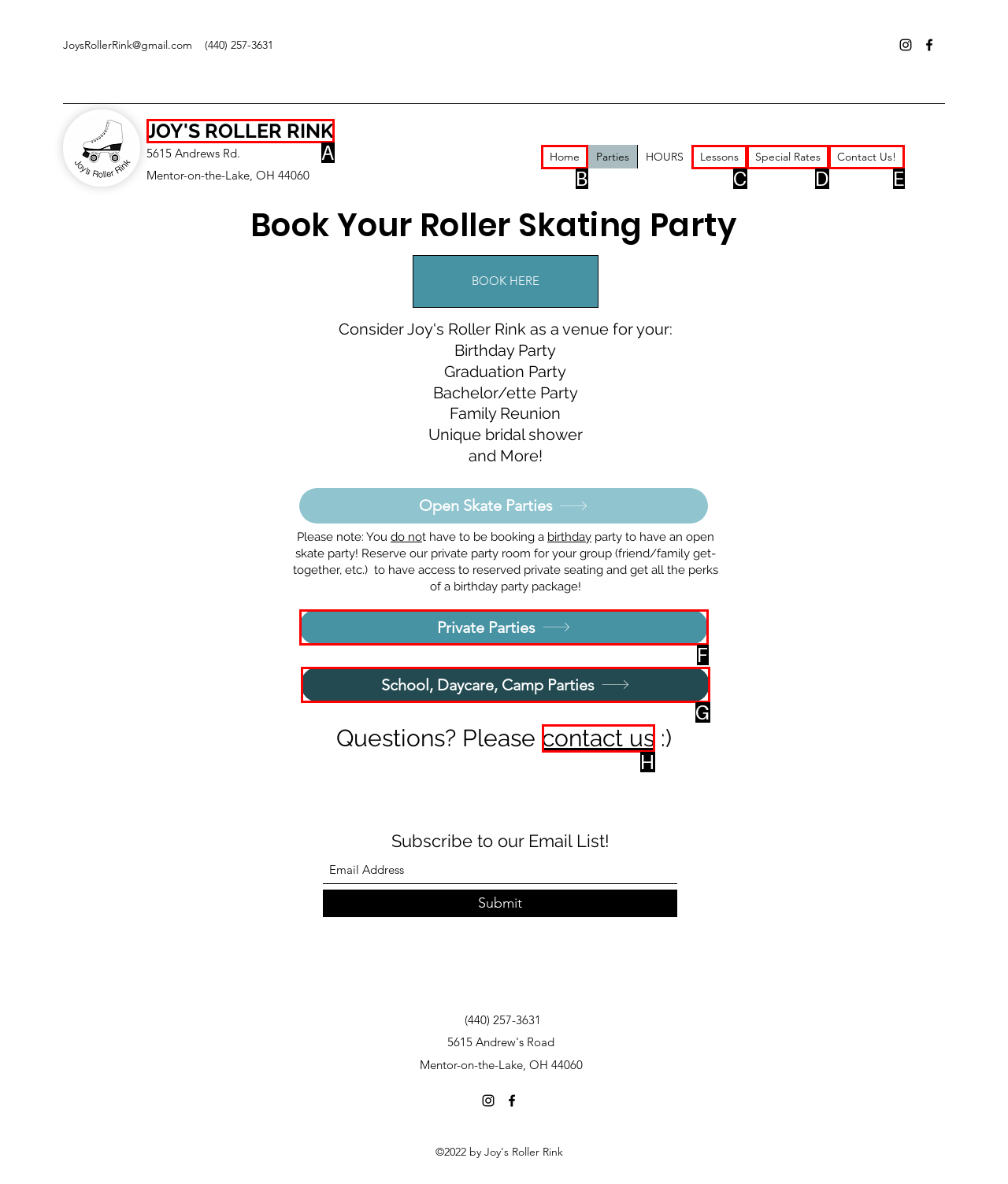Please identify the UI element that matches the description: School, Daycare, Camp Parties
Respond with the letter of the correct option.

G